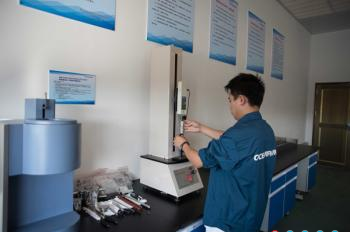What is the company's commitment?
Answer the question with a single word or phrase, referring to the image.

Maintaining high standards